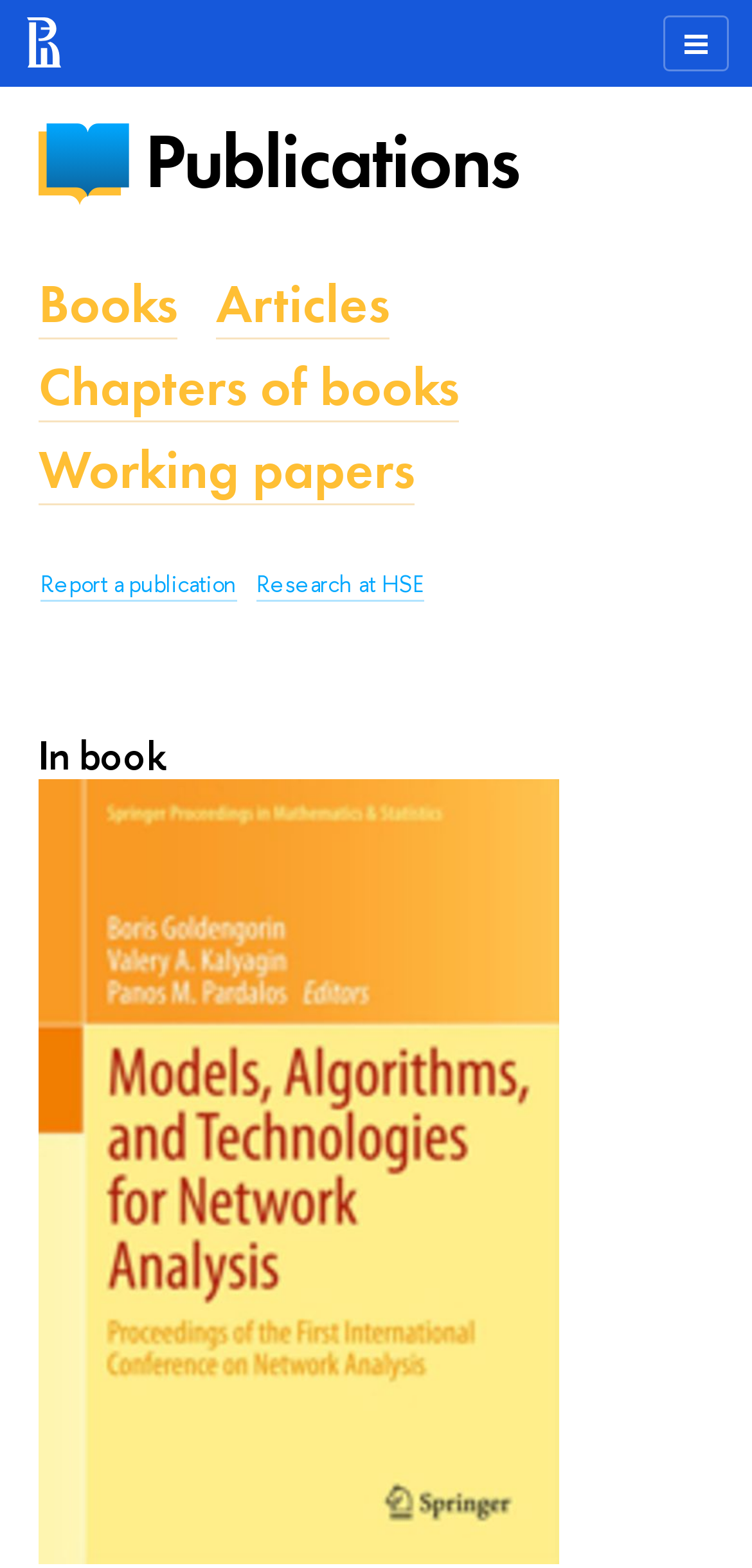Please find the bounding box for the following UI element description. Provide the coordinates in (top-left x, top-left y, bottom-right x, bottom-right y) format, with values between 0 and 1: Working papers

[0.051, 0.278, 0.551, 0.323]